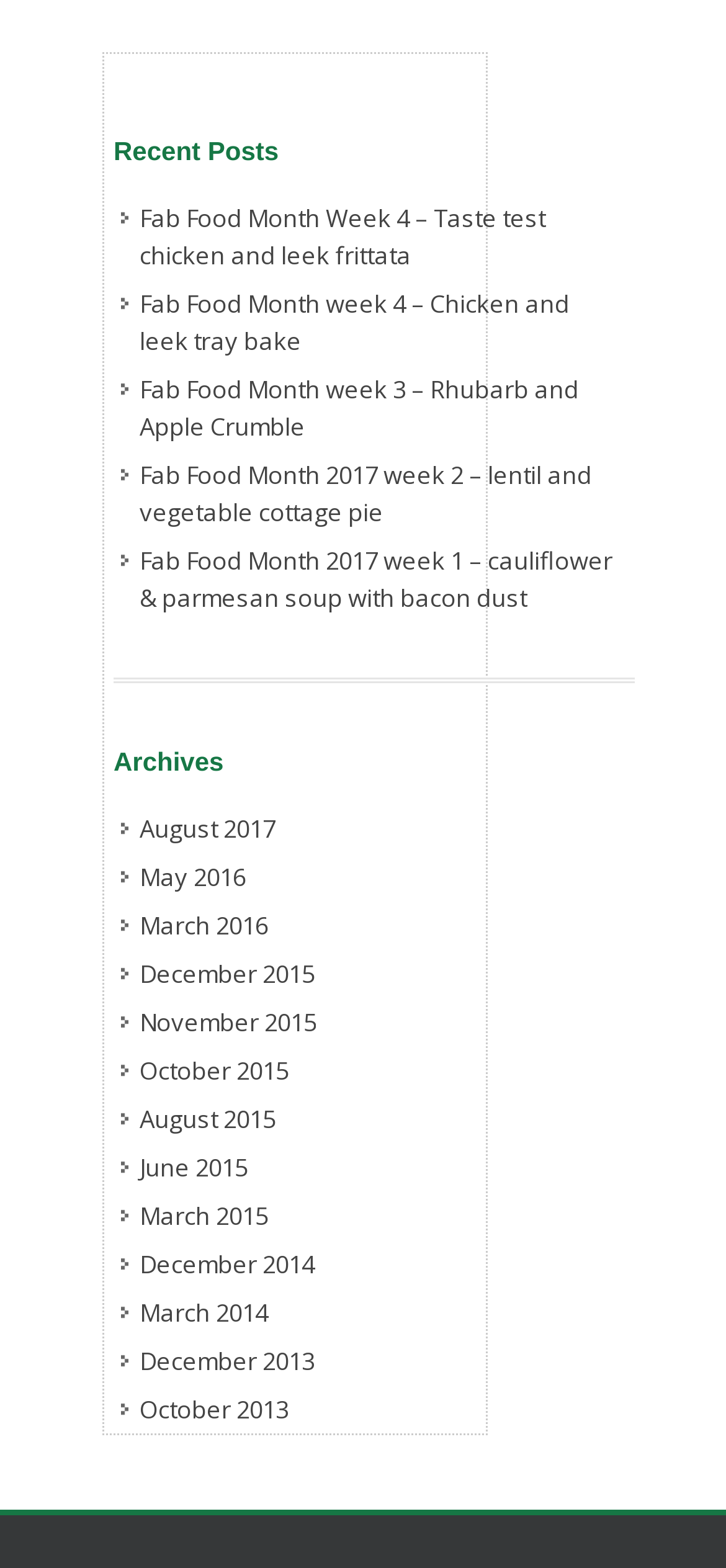Please give the bounding box coordinates of the area that should be clicked to fulfill the following instruction: "explore posts from December 2015". The coordinates should be in the format of four float numbers from 0 to 1, i.e., [left, top, right, bottom].

[0.167, 0.605, 0.441, 0.636]